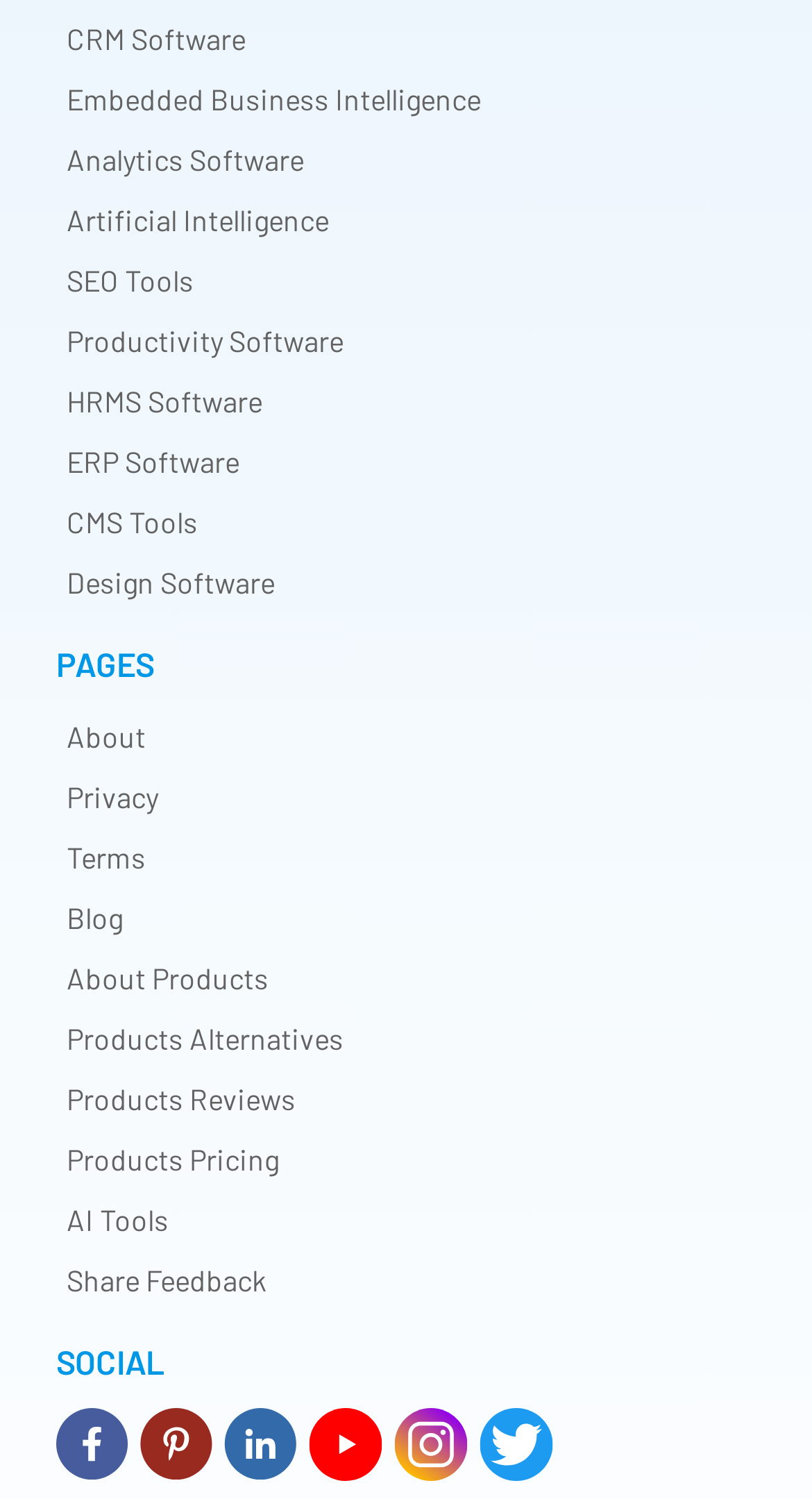Please identify the bounding box coordinates of the clickable region that I should interact with to perform the following instruction: "Follow on Facebook". The coordinates should be expressed as four float numbers between 0 and 1, i.e., [left, top, right, bottom].

[0.069, 0.939, 0.159, 0.987]